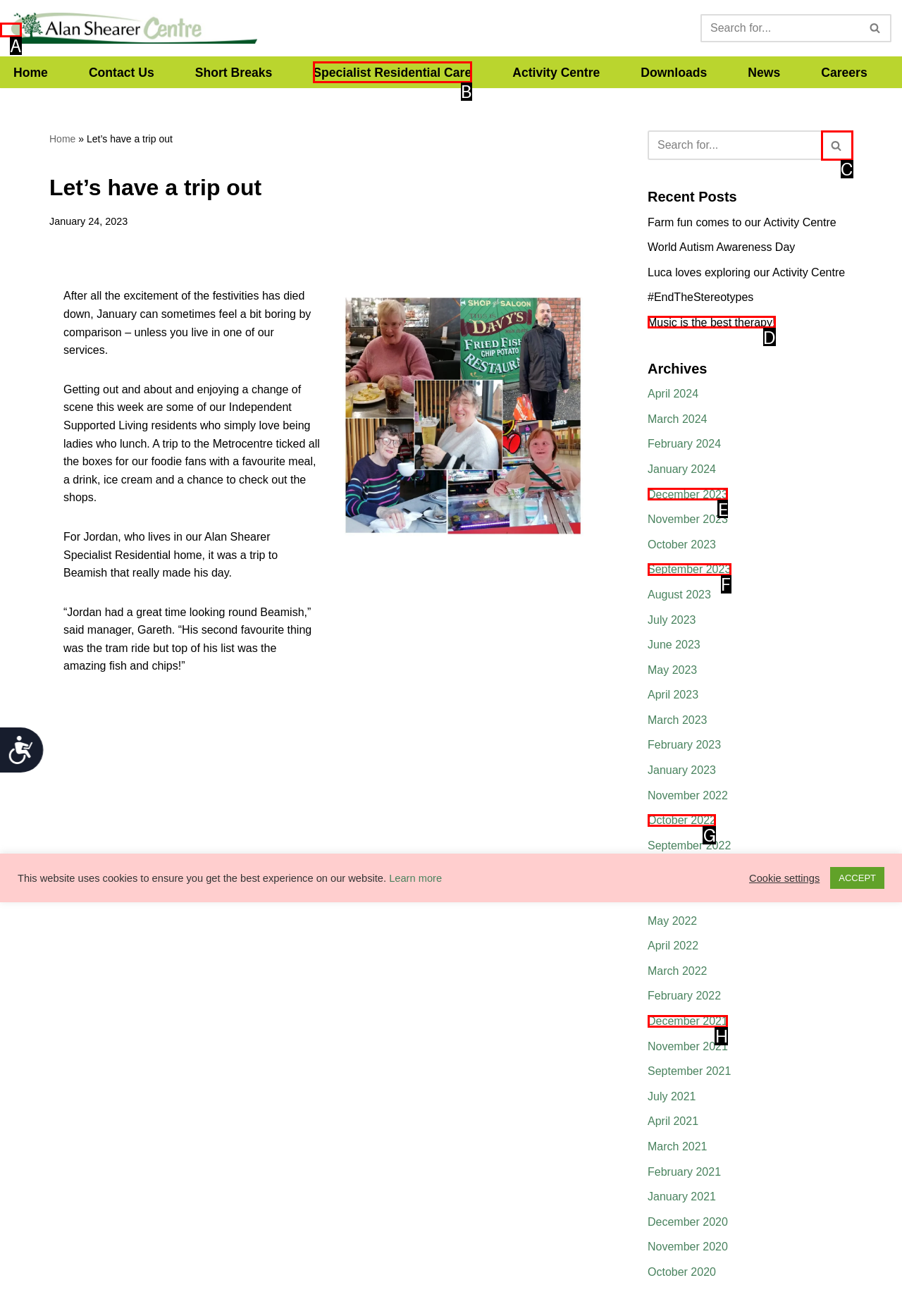Identify the HTML element that best matches the description: October 2022. Provide your answer by selecting the corresponding letter from the given options.

G